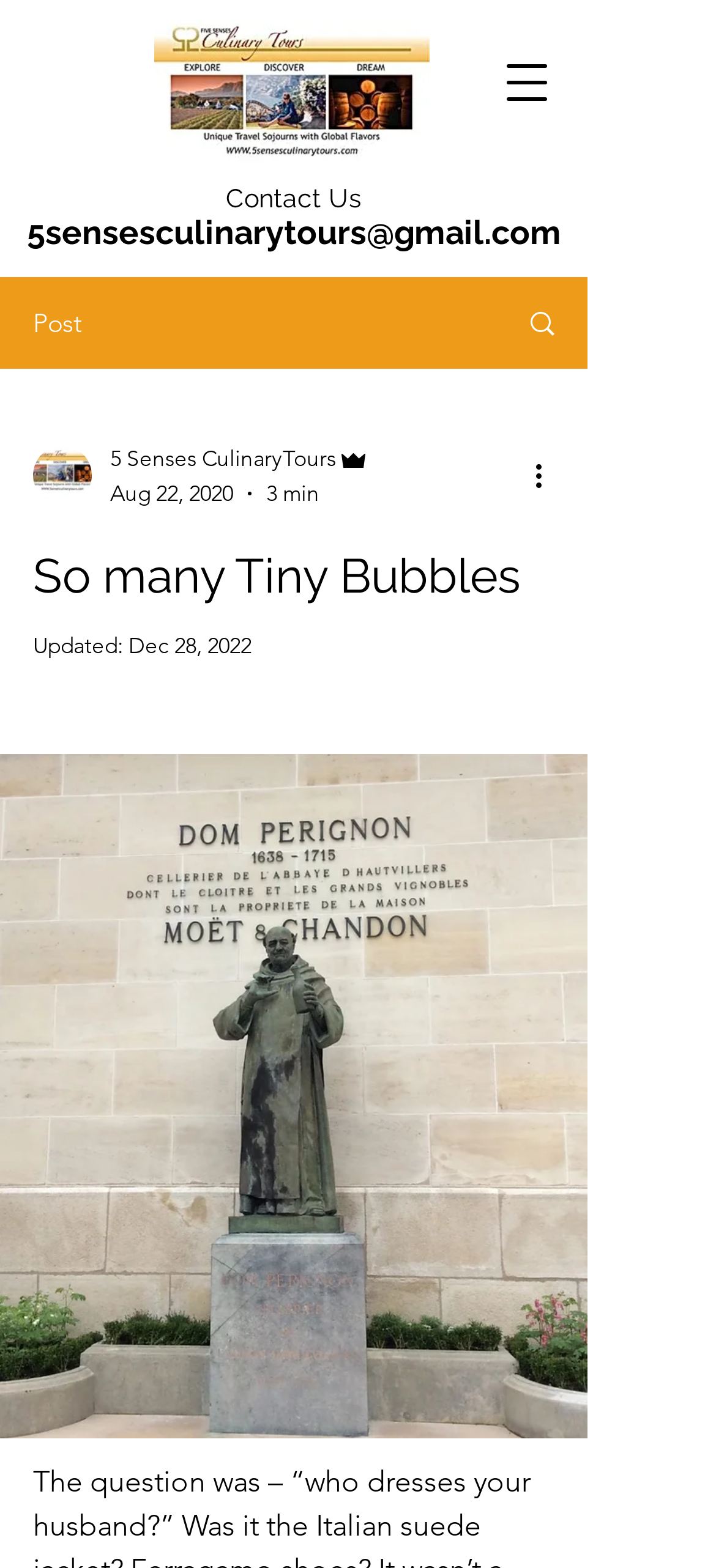What is the name of the writer?
Please give a detailed and thorough answer to the question, covering all relevant points.

I found the writer's information below the writer's picture, which is labeled as 'Admin'.